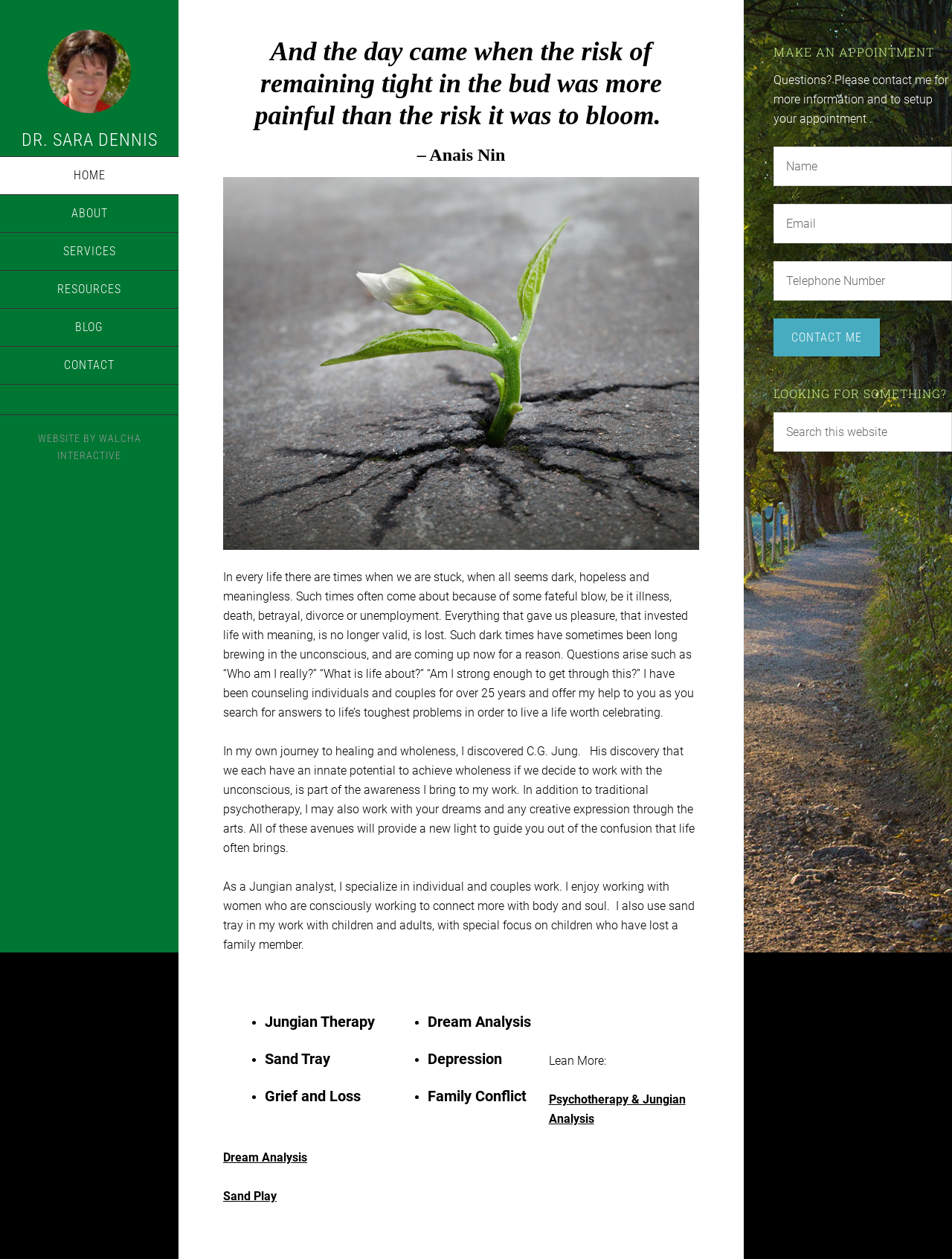Can you specify the bounding box coordinates for the region that should be clicked to fulfill this instruction: "Click the 'HOME' link".

[0.0, 0.125, 0.188, 0.154]